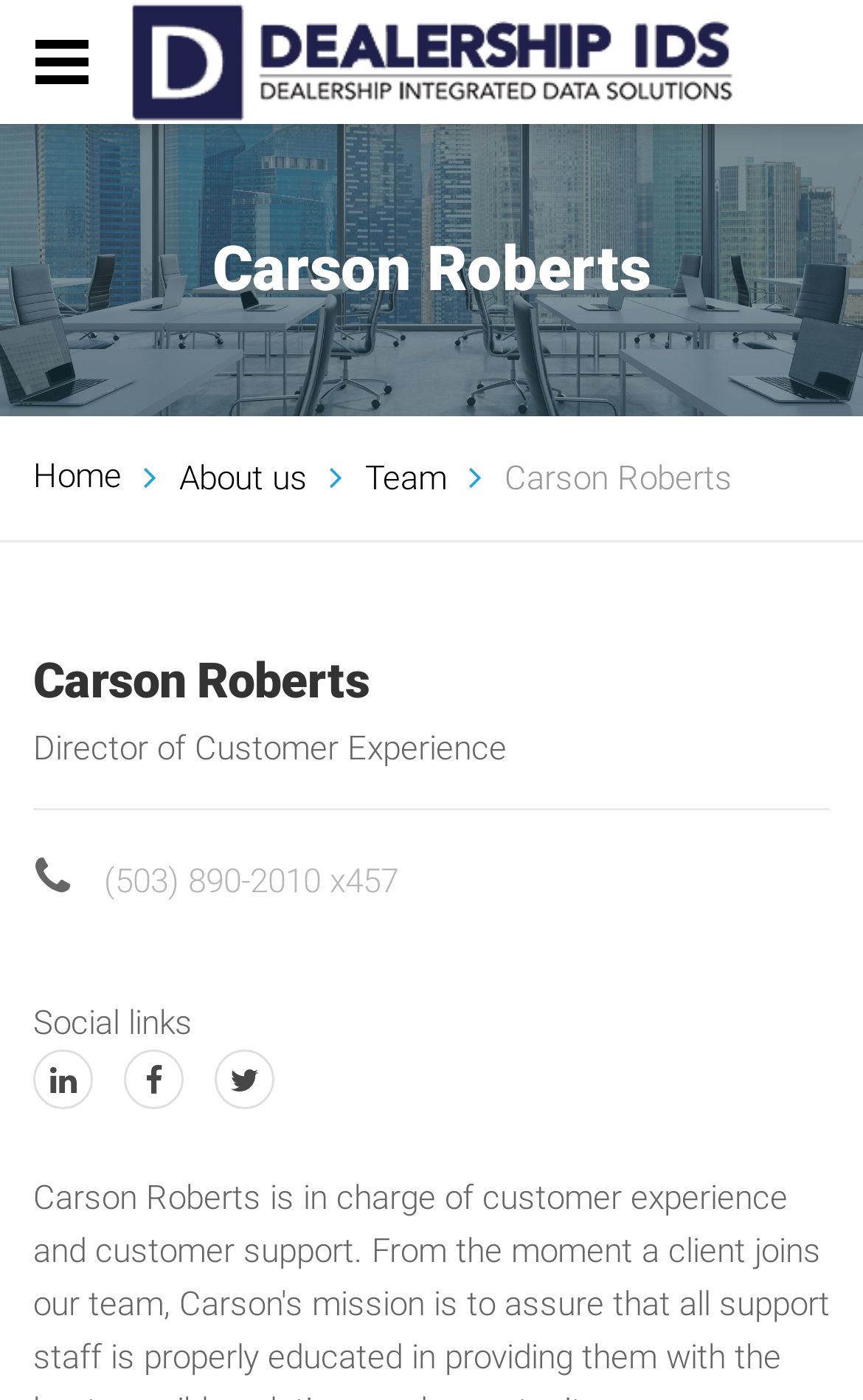Based on the element description, predict the bounding box coordinates (top-left x, top-left y, bottom-right x, bottom-right y) for the UI element in the screenshot: About us

[0.208, 0.327, 0.356, 0.356]